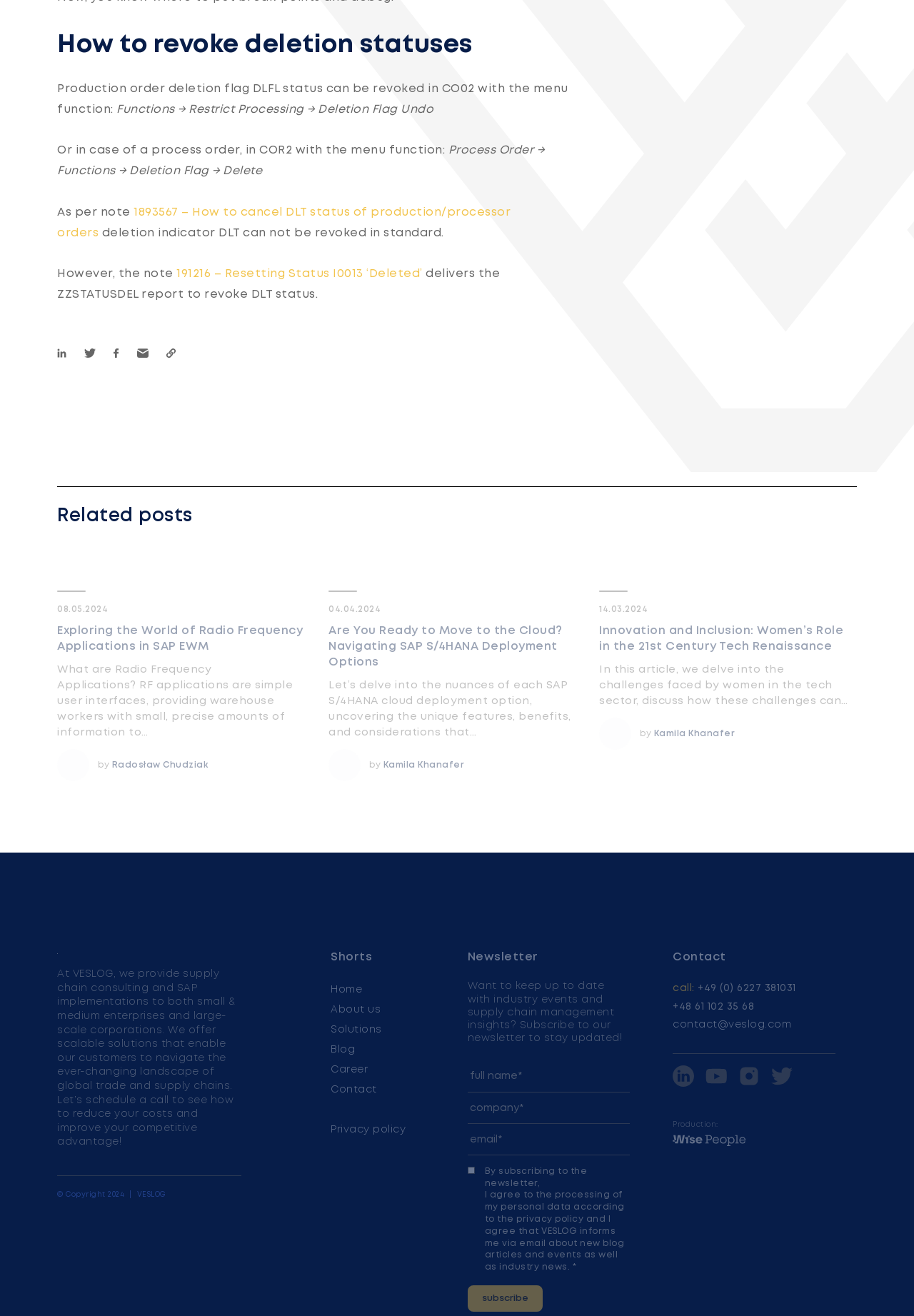Please respond in a single word or phrase: 
How can you contact VESLOG?

Call, email, or visit their website